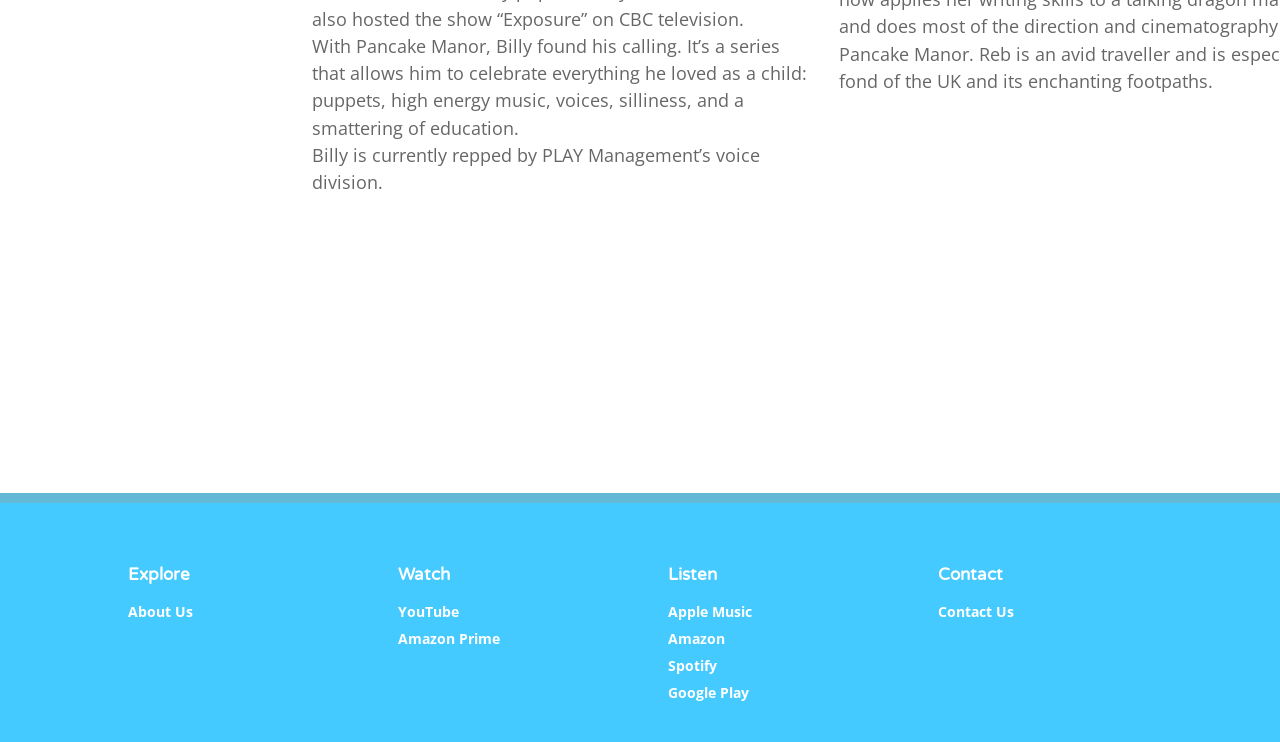Can you determine the bounding box coordinates of the area that needs to be clicked to fulfill the following instruction: "watch videos on YouTube"?

[0.311, 0.811, 0.359, 0.836]